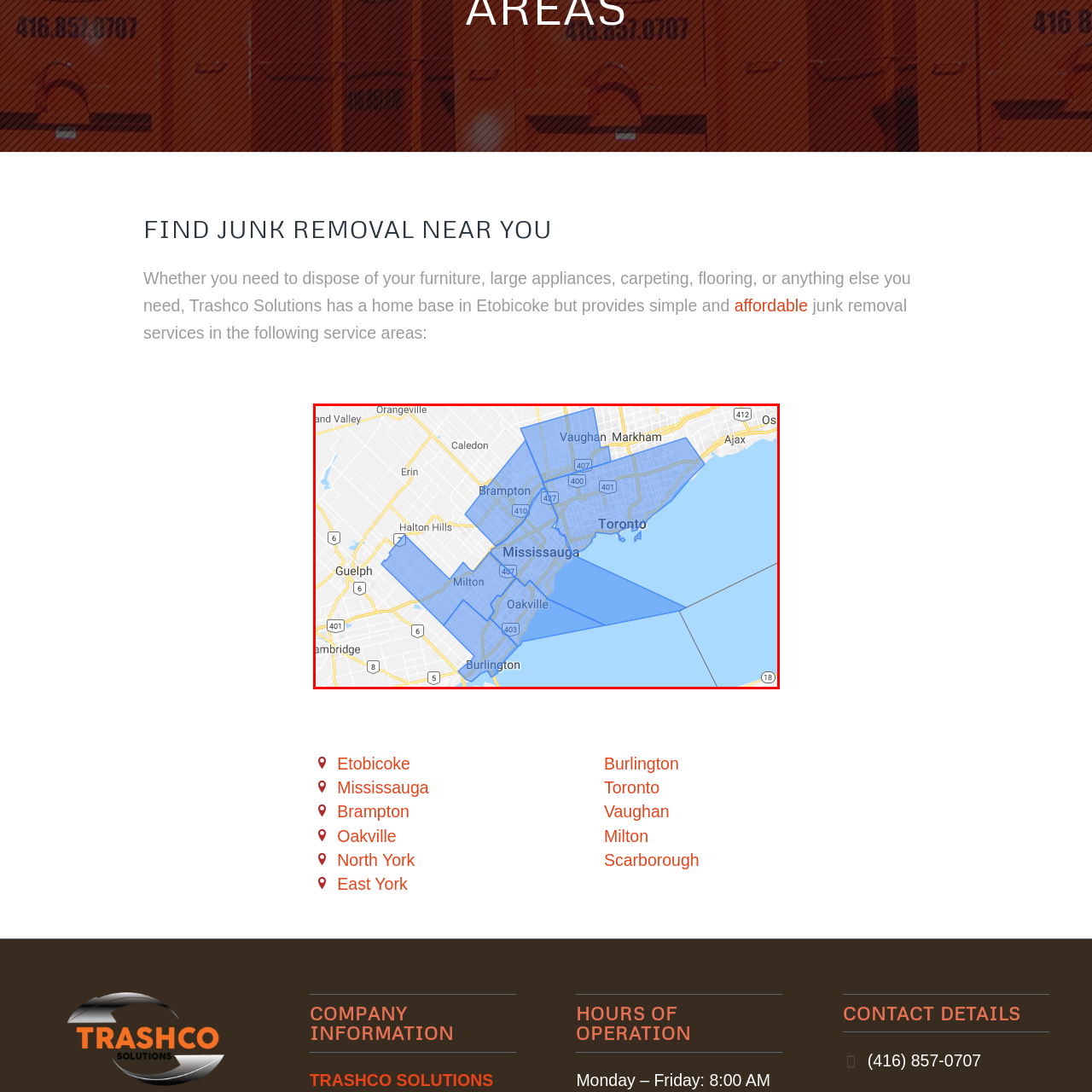Look closely at the section within the red border and give a one-word or brief phrase response to this question: 
How many municipalities are labeled?

Five